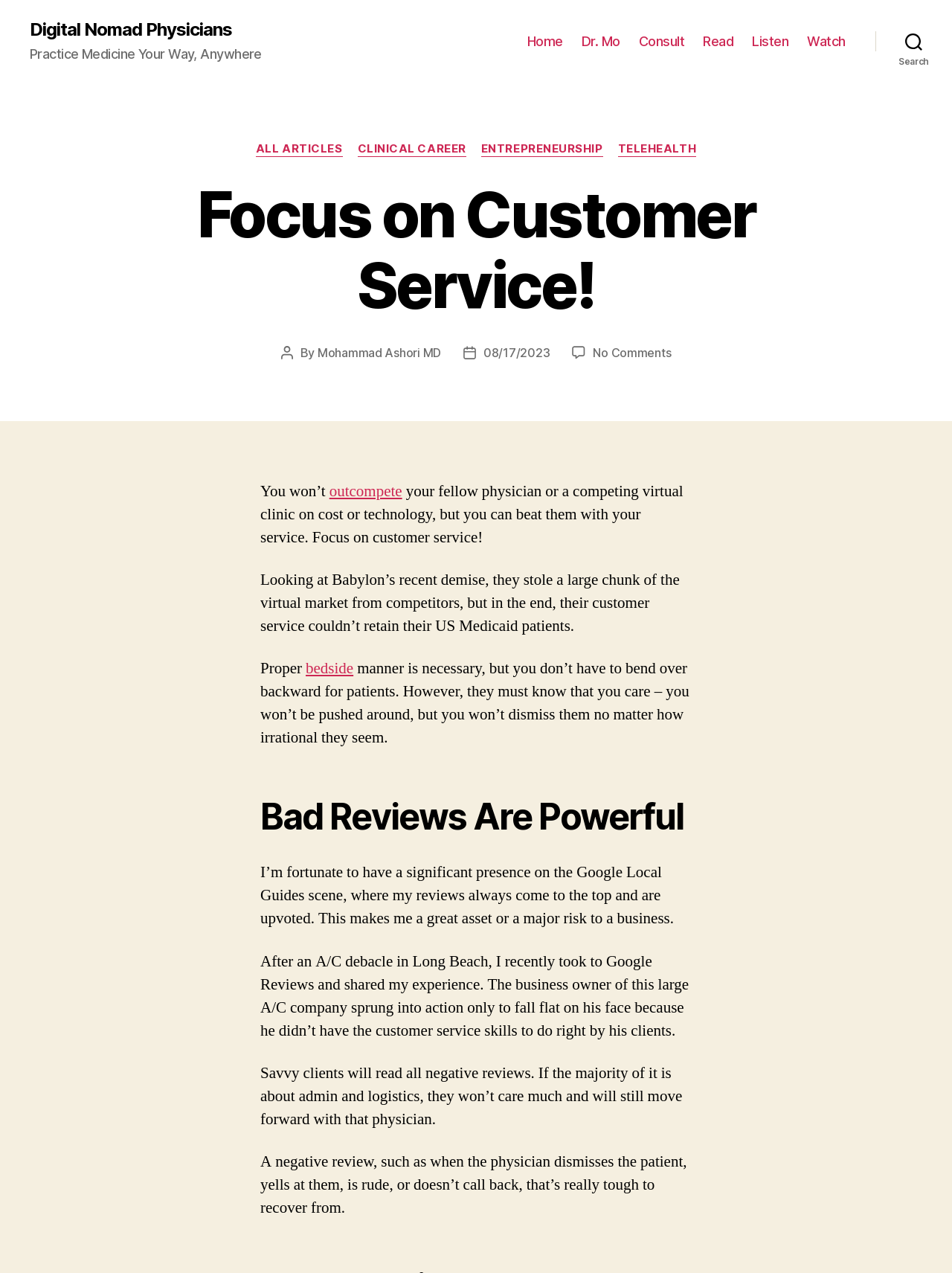Offer a detailed account of what is visible on the webpage.

The webpage is focused on customer service, with the title "Focus on Customer Service!" prominently displayed at the top. Below the title, there is a navigation bar with five links: "Home", "Dr. Mo", "Consult", "Read", and "Watch". To the right of the navigation bar, there is a search button.

The main content of the webpage is divided into sections. The first section has a heading "Focus on Customer Service!" and discusses the importance of customer service in competing with other physicians and virtual clinics. The text explains that while one may not be able to compete on cost or technology, excellent customer service can be a key differentiator.

Below this section, there is a heading "Bad Reviews Are Powerful" and a series of paragraphs discussing the impact of negative reviews on a business. The text shares a personal experience of the author, who wrote a negative review on Google Reviews and received a response from the business owner, but ultimately felt that the owner failed to provide good customer service.

Throughout the webpage, there are several links to other articles or categories, including "ALL ARTICLES", "CLINICAL CAREER", "ENTREPRENEURSHIP", and "TELEHEALTH". There is also a link to the author's profile, "Mohammad Ashori MD", and a link to the post date, "08/17/2023".